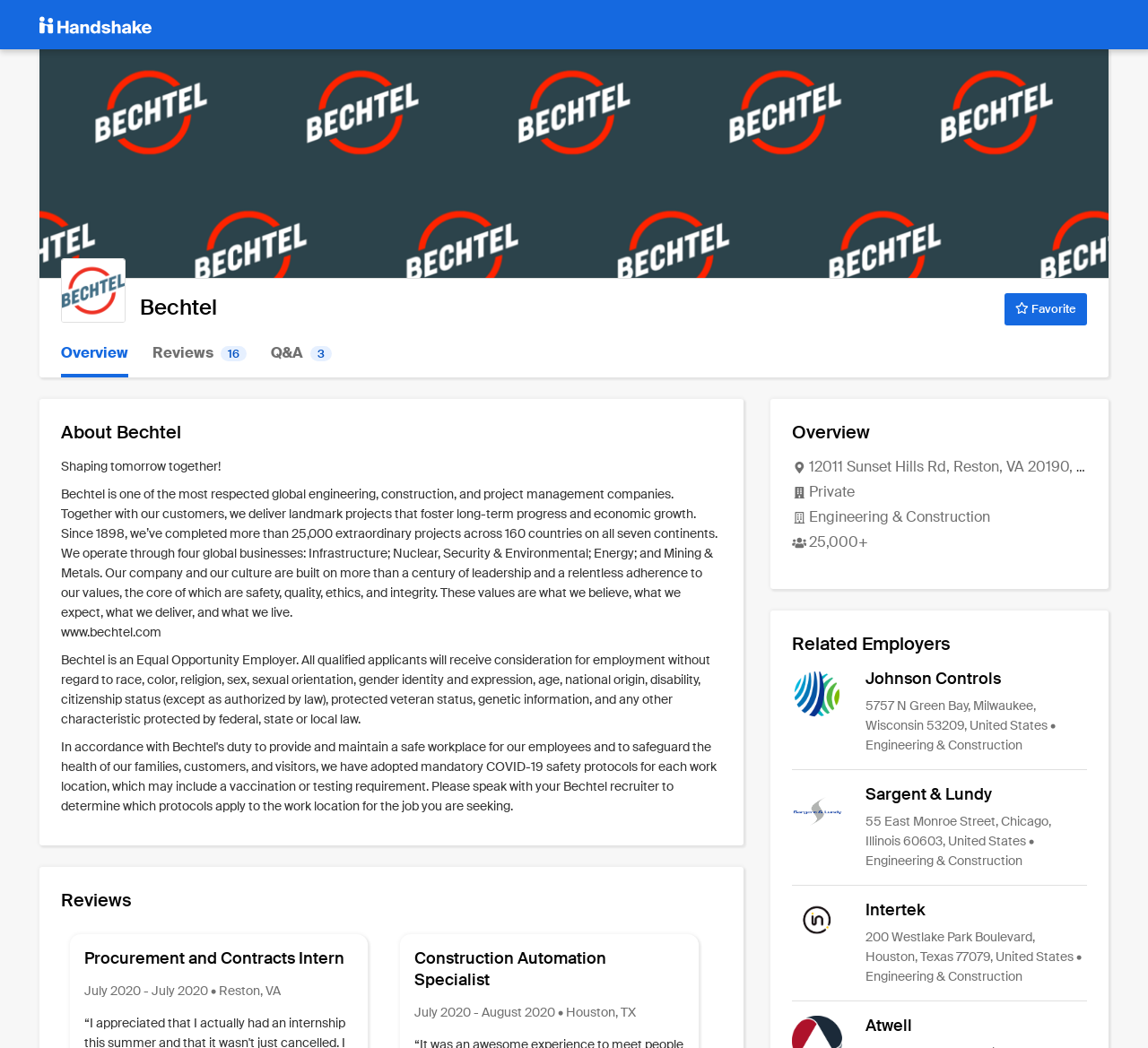Determine the bounding box coordinates of the target area to click to execute the following instruction: "Click on the 'Favorite' button."

[0.875, 0.279, 0.947, 0.31]